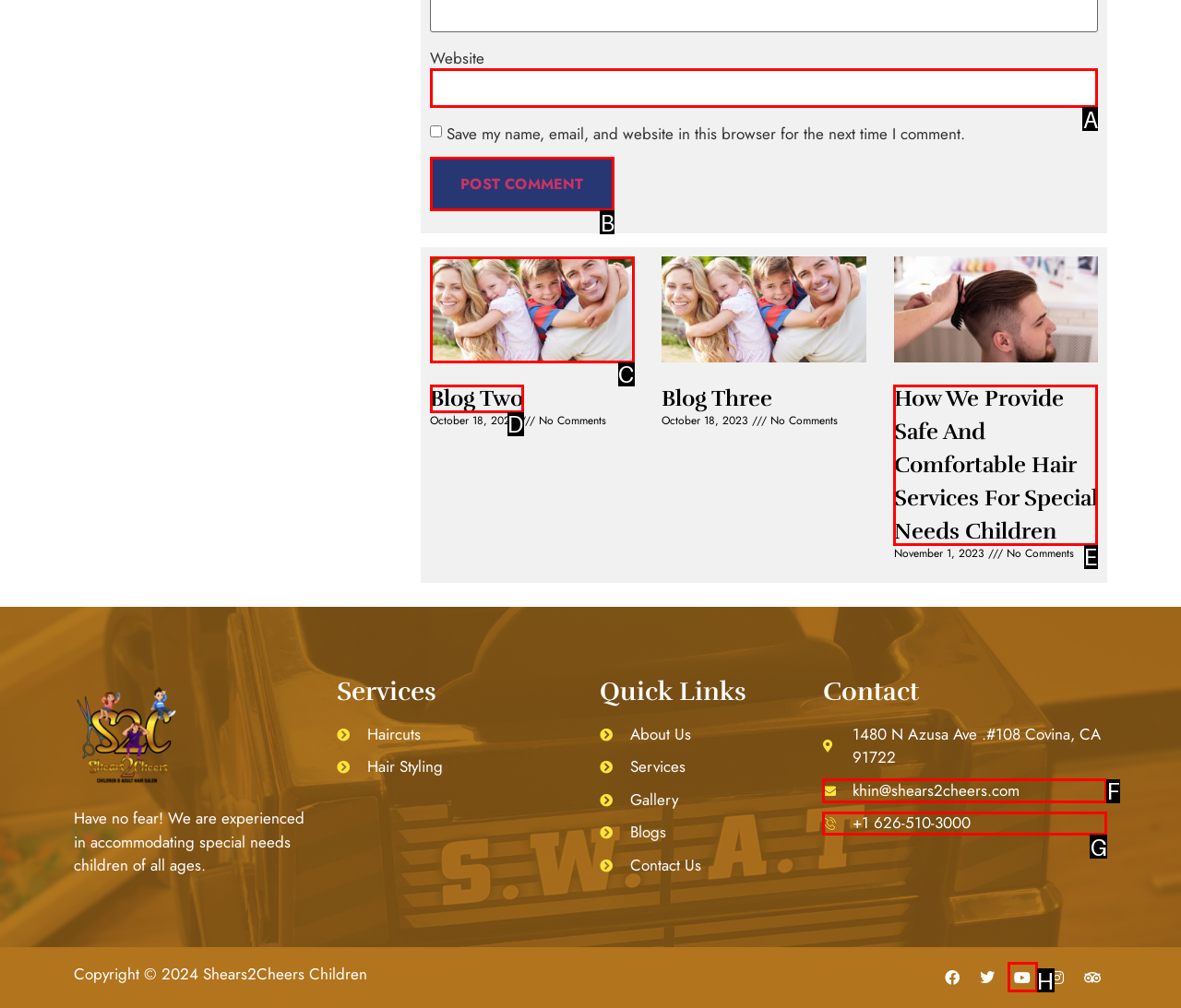Tell me the letter of the UI element to click in order to accomplish the following task: read about hair services for special needs children
Answer with the letter of the chosen option from the given choices directly.

E